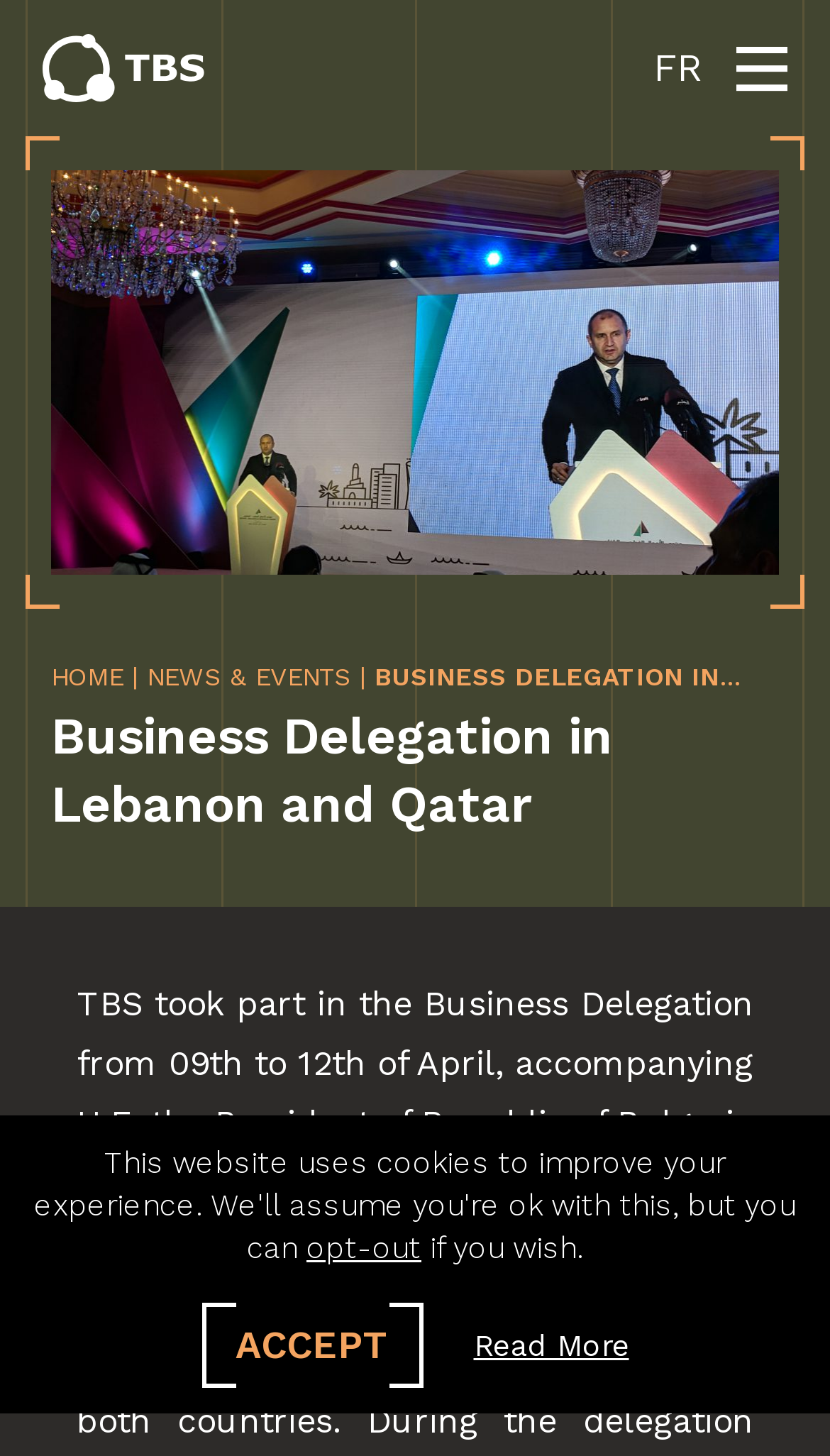Can you specify the bounding box coordinates for the region that should be clicked to fulfill this instruction: "read news and events".

[0.177, 0.455, 0.423, 0.475]